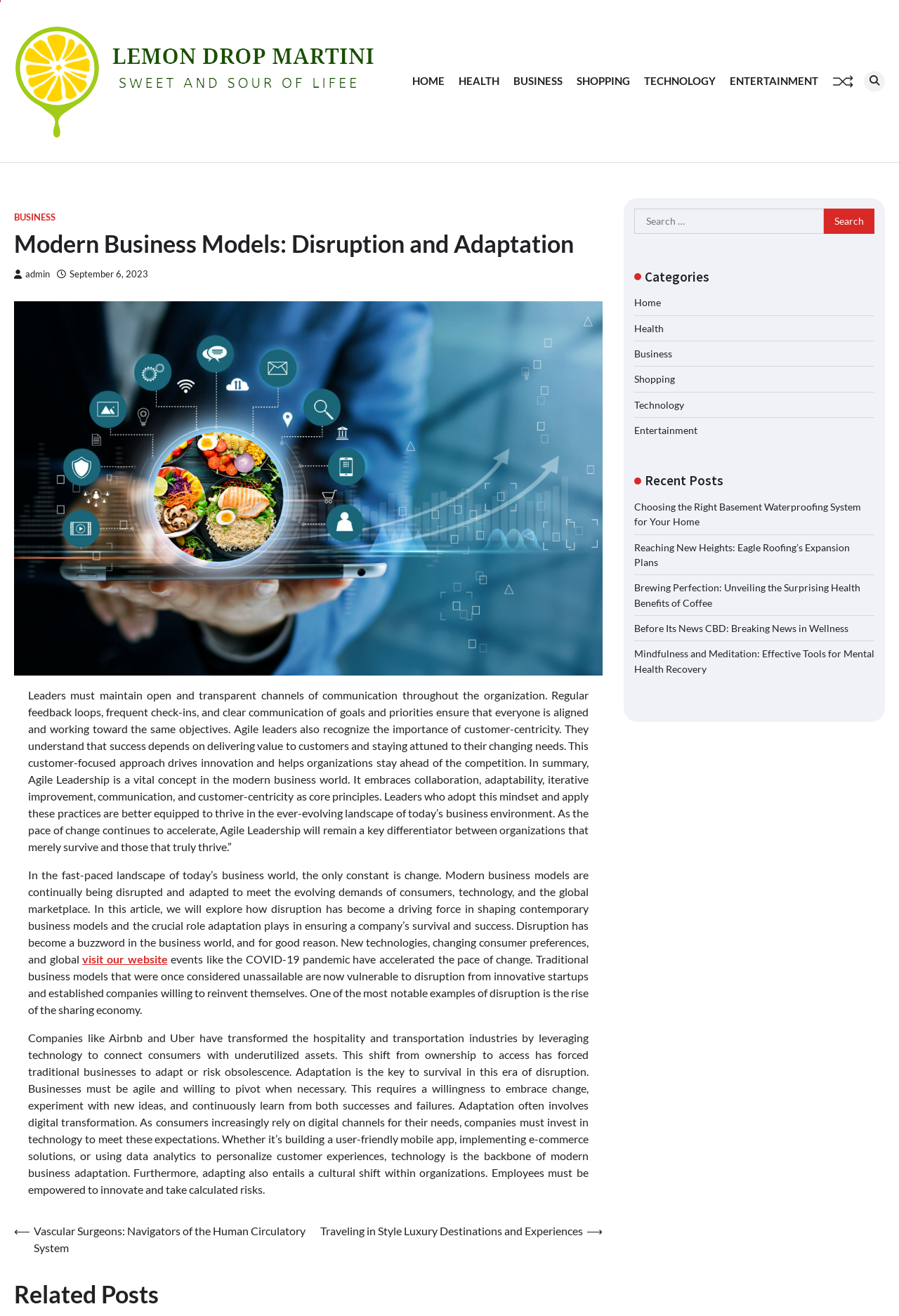Please analyze the image and give a detailed answer to the question:
What is the role of leaders in Agile Leadership?

The article discusses Agile Leadership and its importance in modern business. According to the article, leaders must maintain open and transparent channels of communication throughout the organization, which suggests that one of the key roles of leaders in Agile Leadership is to facilitate open communication.